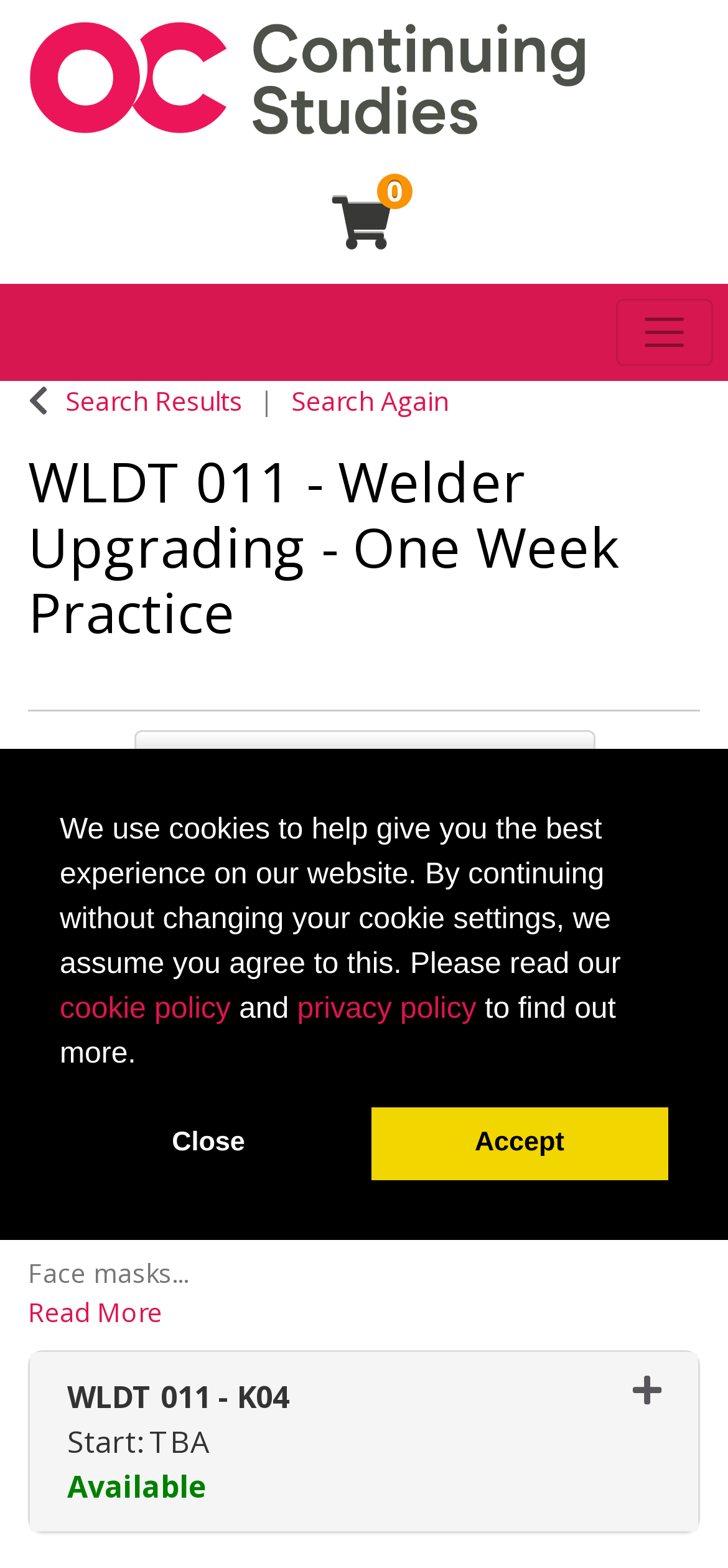Please identify the bounding box coordinates of the element I should click to complete this instruction: 'Toggle navigation'. The coordinates should be given as four float numbers between 0 and 1, like this: [left, top, right, bottom].

[0.846, 0.19, 0.979, 0.233]